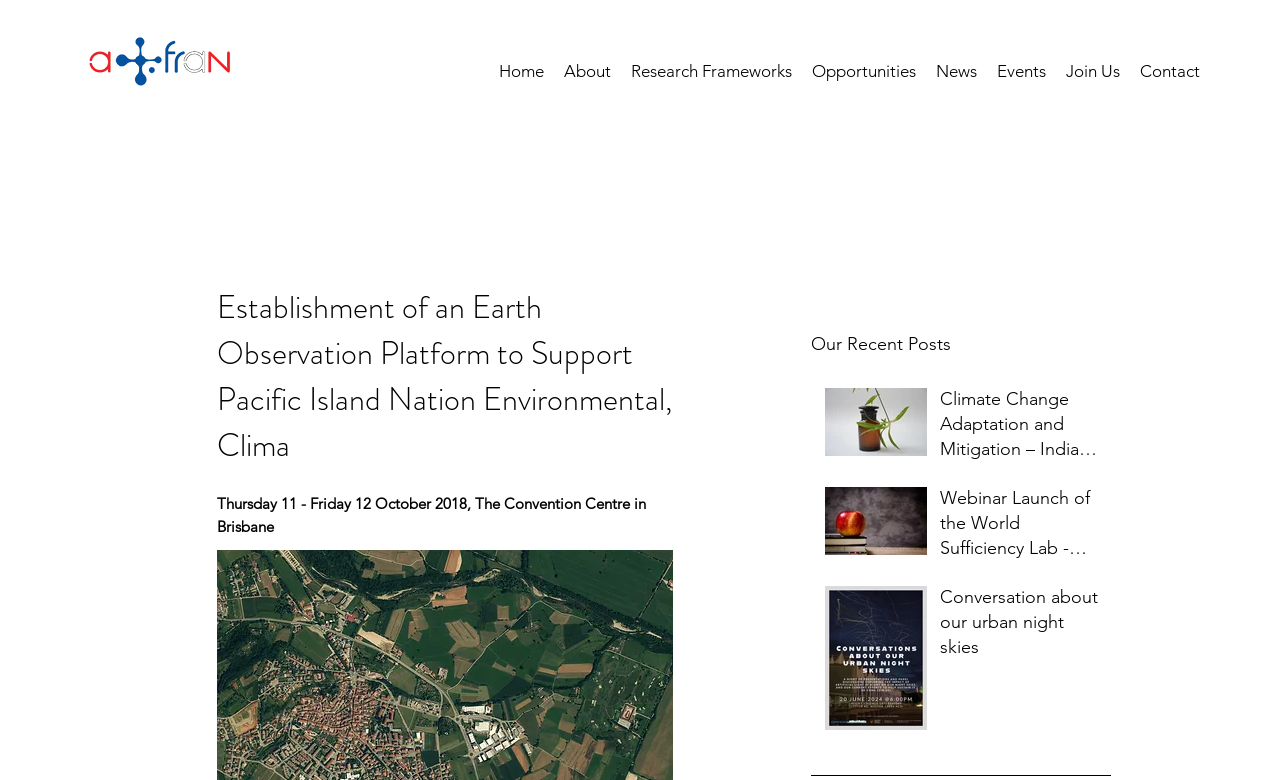Answer briefly with one word or phrase:
What is the logo on the top left corner?

Afran logo